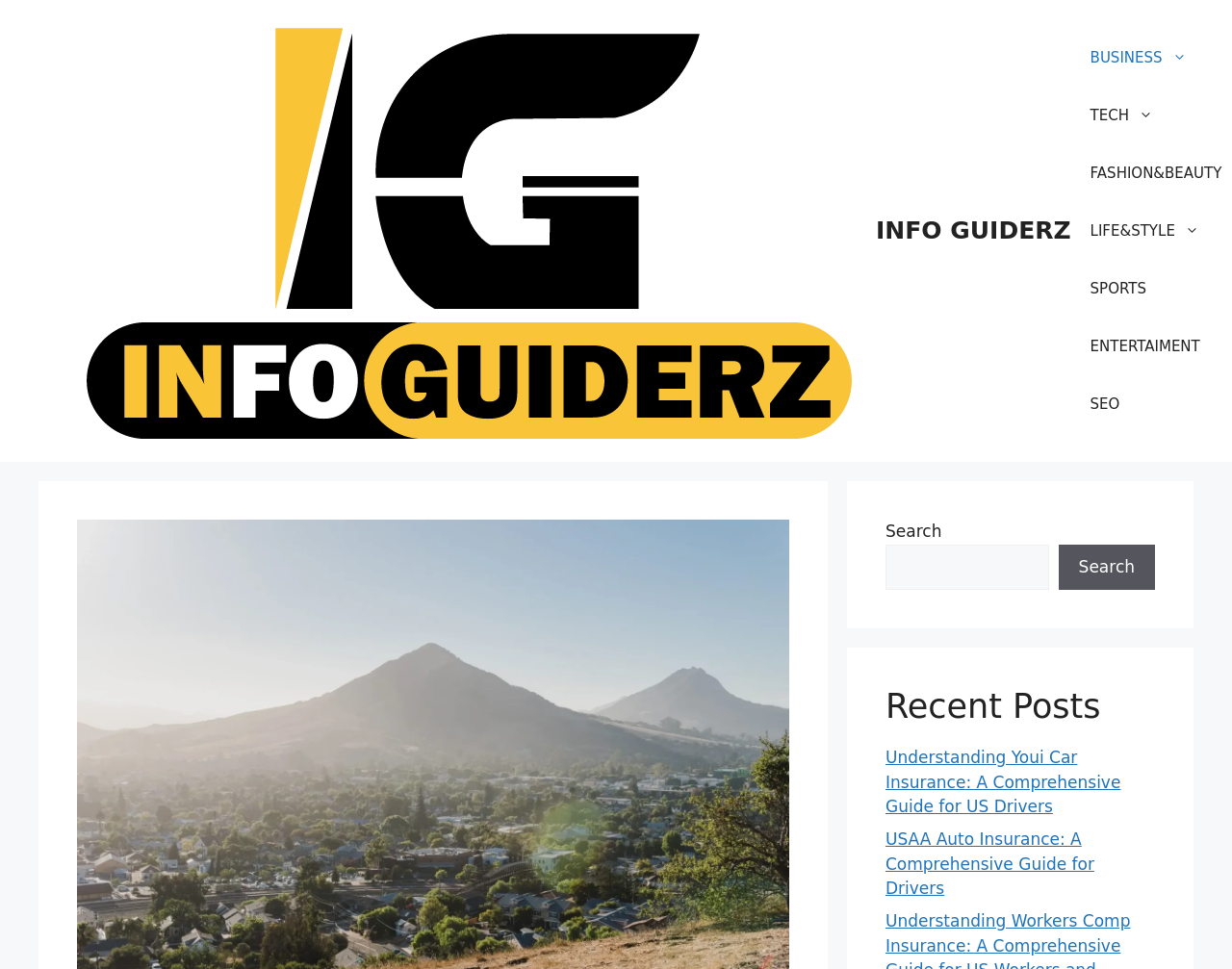Select the bounding box coordinates of the element I need to click to carry out the following instruction: "Read recent post about USAA Auto Insurance".

[0.719, 0.856, 0.888, 0.927]